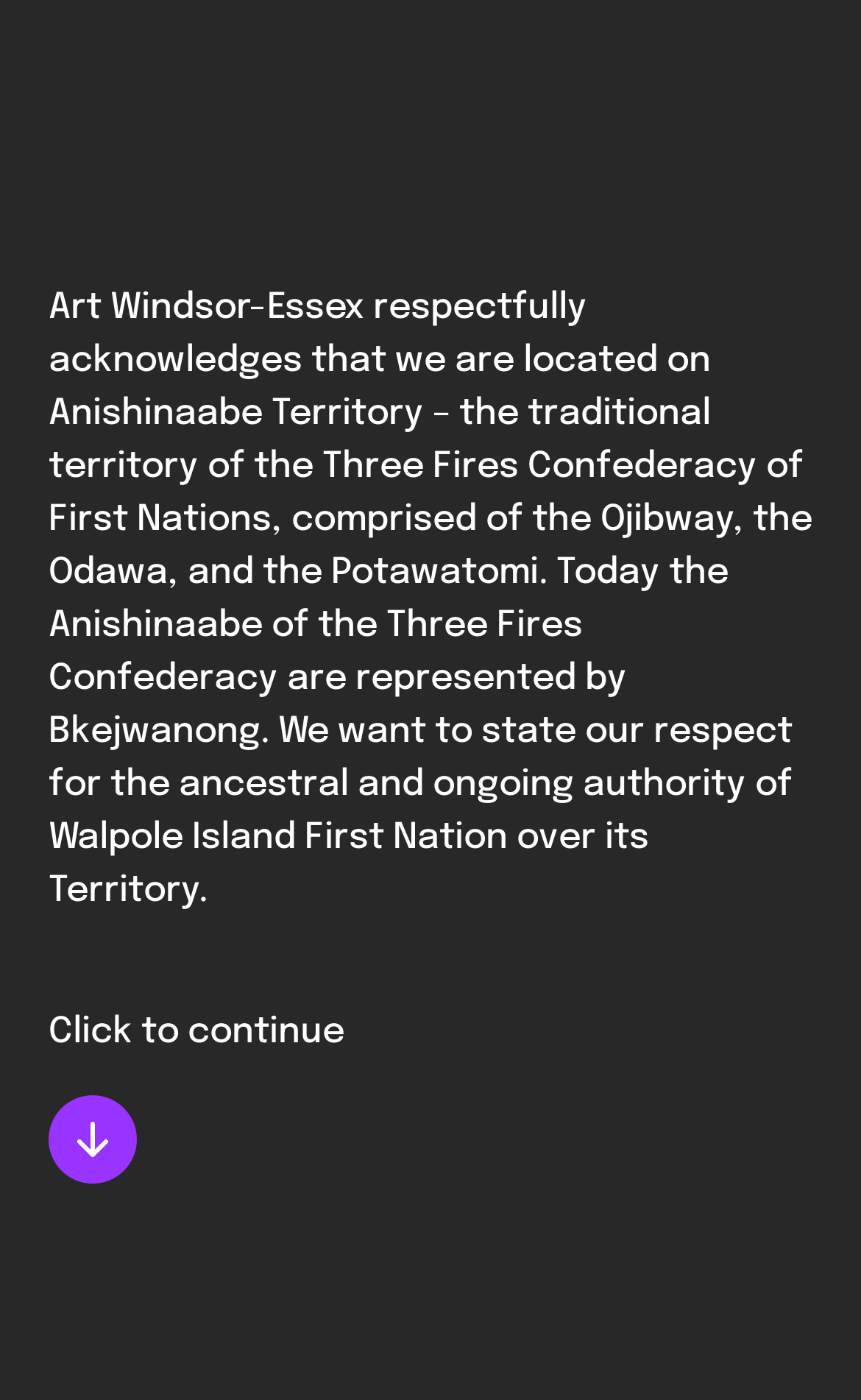Answer the following in one word or a short phrase: 
What is the territory where Art Windsor-Essex is located?

Anishinaabe Territory